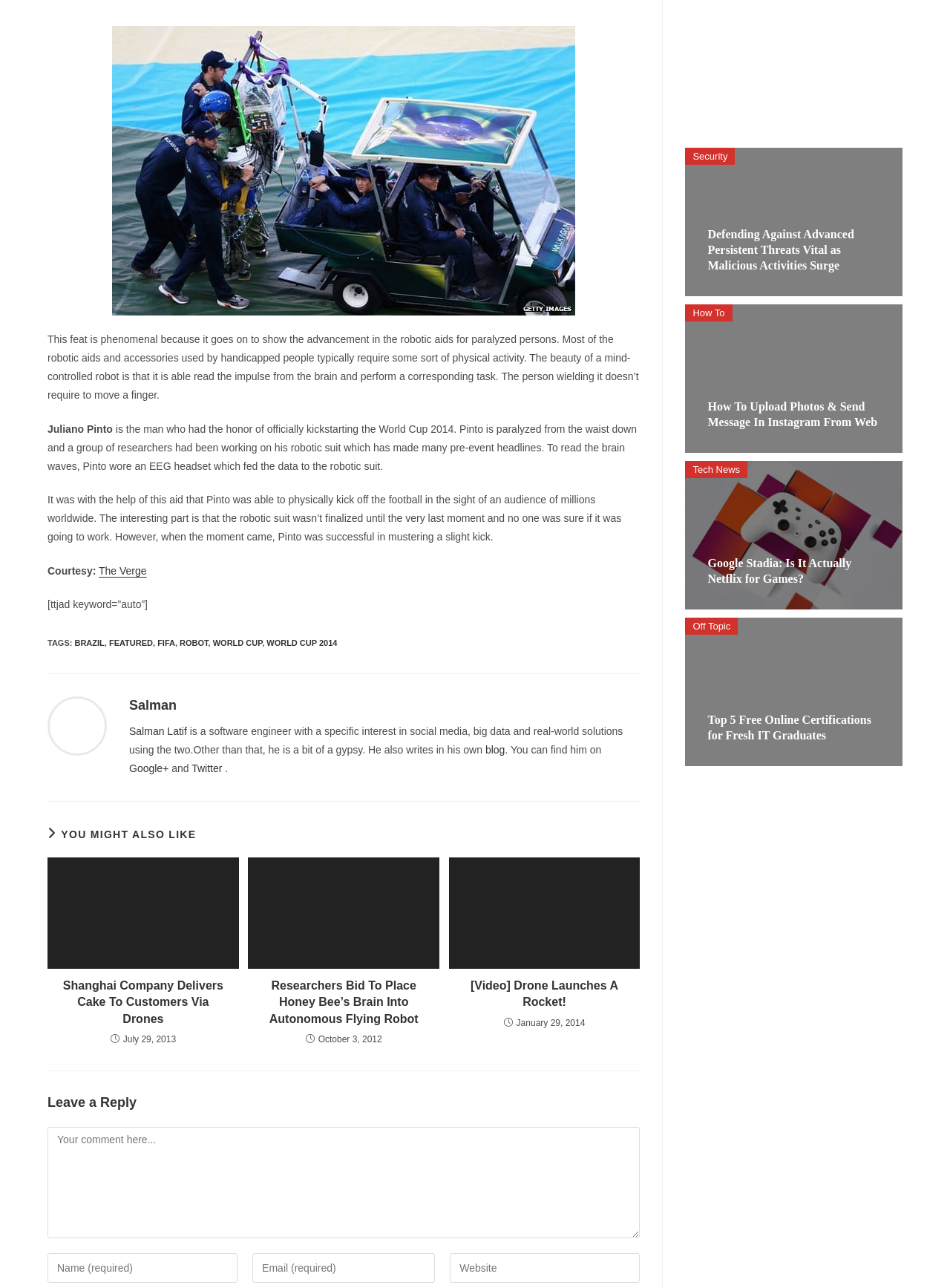Locate the bounding box of the UI element described by: "World Cup 2014" in the given webpage screenshot.

[0.281, 0.496, 0.355, 0.503]